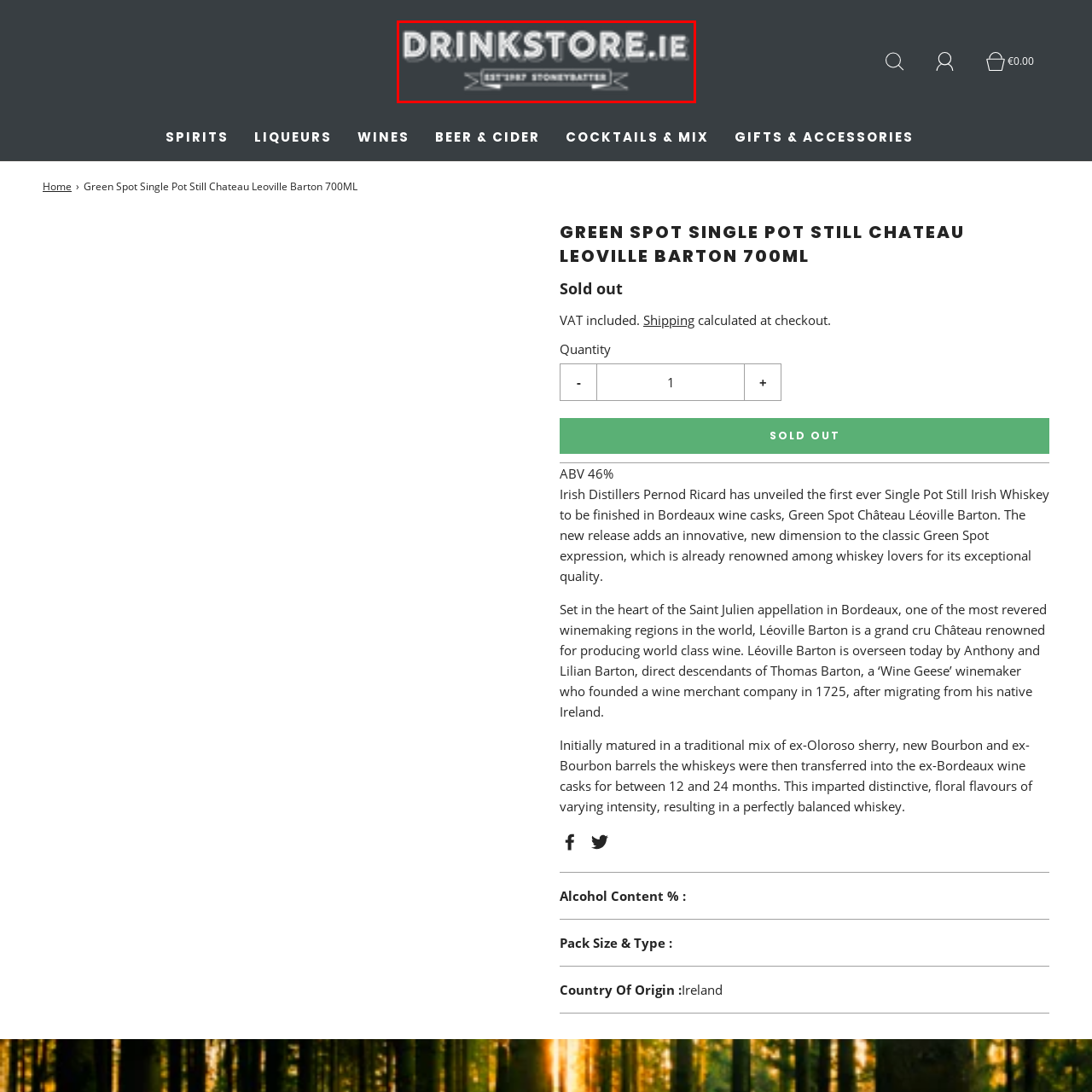What type of products does Drinkstore.ie specialize in?
Consider the details within the red bounding box and provide a thorough answer to the question.

The caption describes Drinkstore.ie as an online retailer specializing in a diverse range of alcoholic beverages, indicating that the company focuses on selling drinks and spirits online.